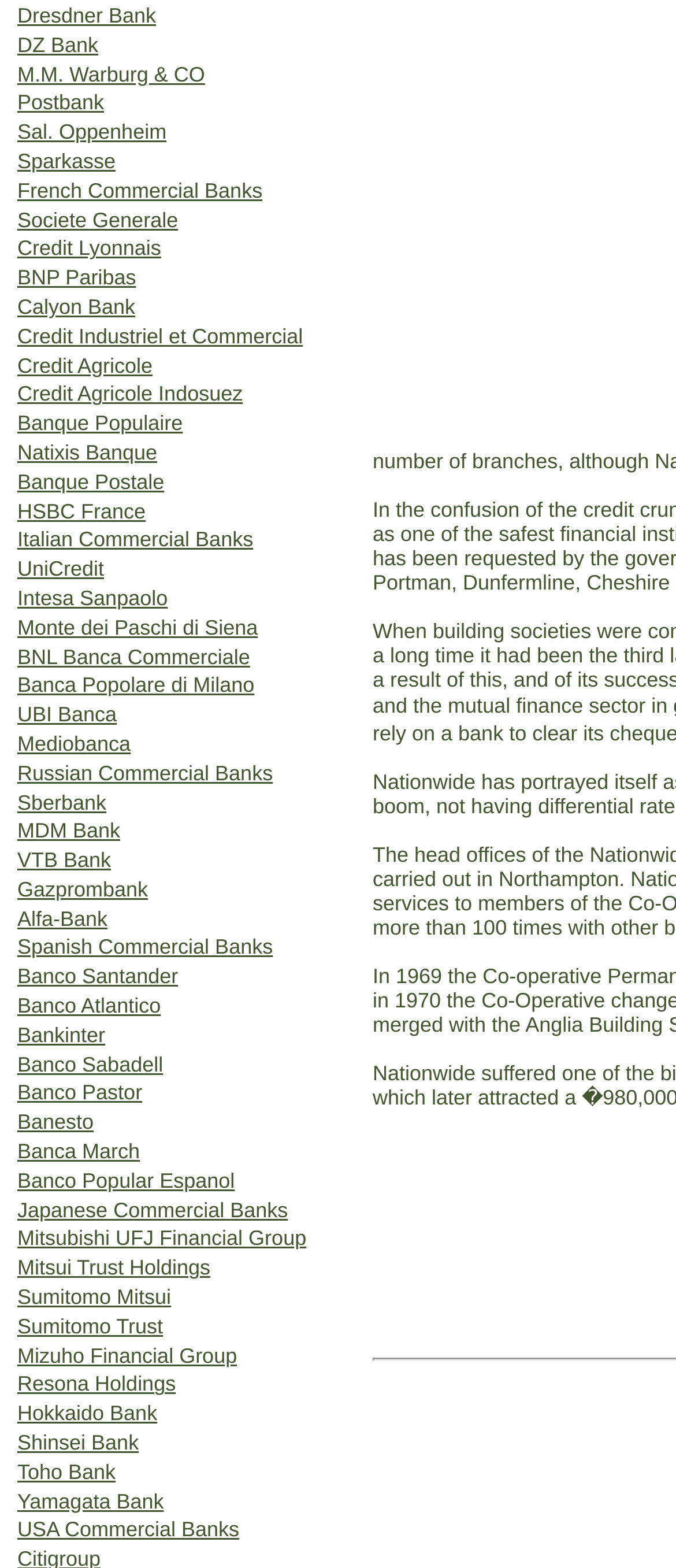Please find the bounding box for the UI element described by: "Monte dei Paschi di Siena".

[0.026, 0.392, 0.381, 0.408]